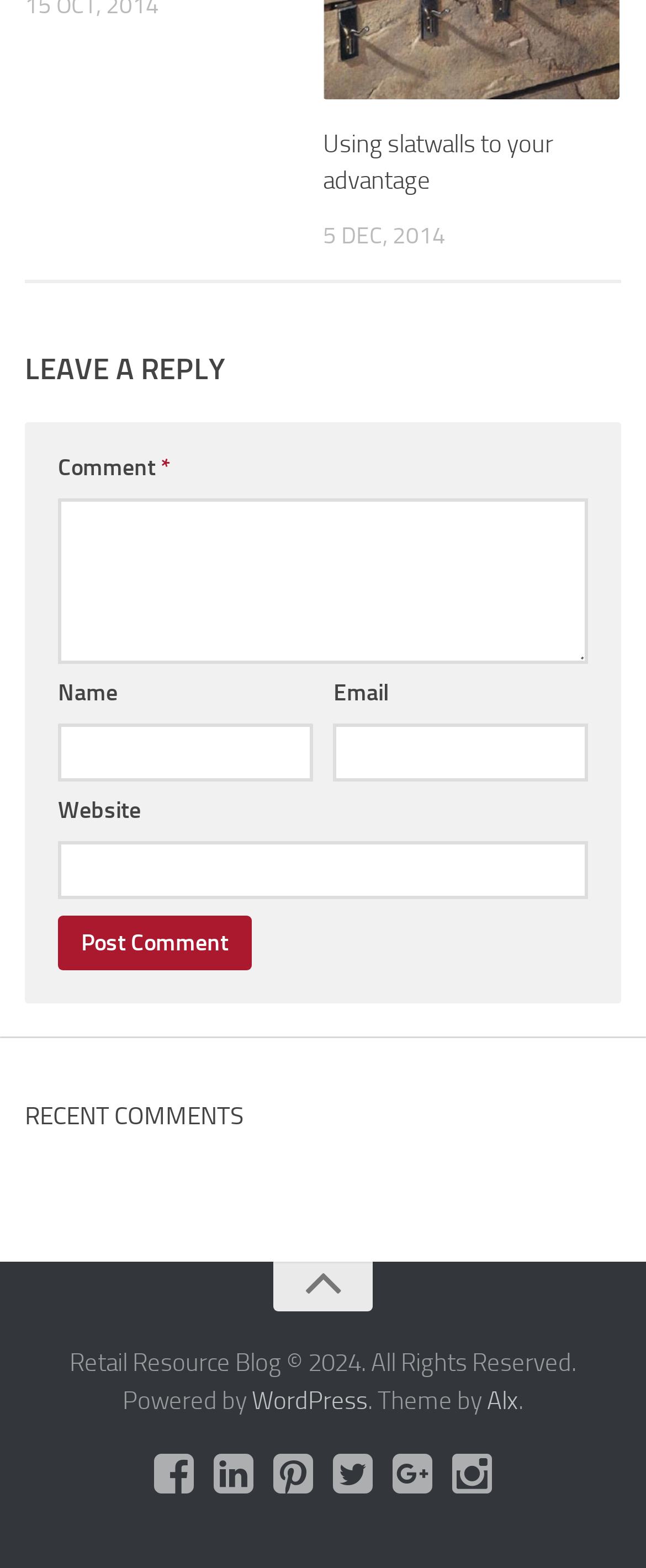Determine the bounding box coordinates of the clickable region to carry out the instruction: "Enter your name".

[0.09, 0.461, 0.484, 0.498]